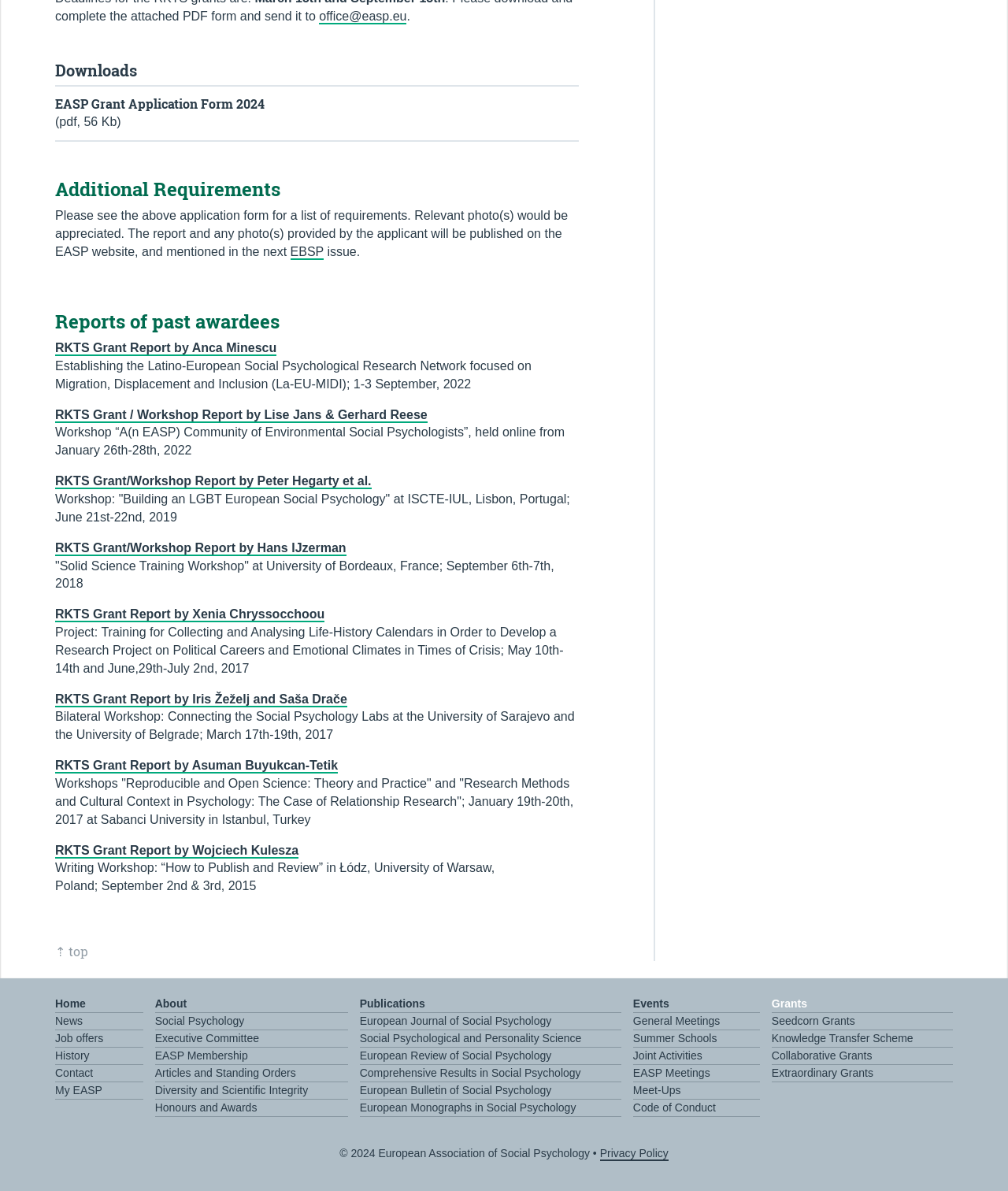Identify the bounding box for the UI element described as: "⇡ top". The coordinates should be four float numbers between 0 and 1, i.e., [left, top, right, bottom].

[0.055, 0.792, 0.088, 0.806]